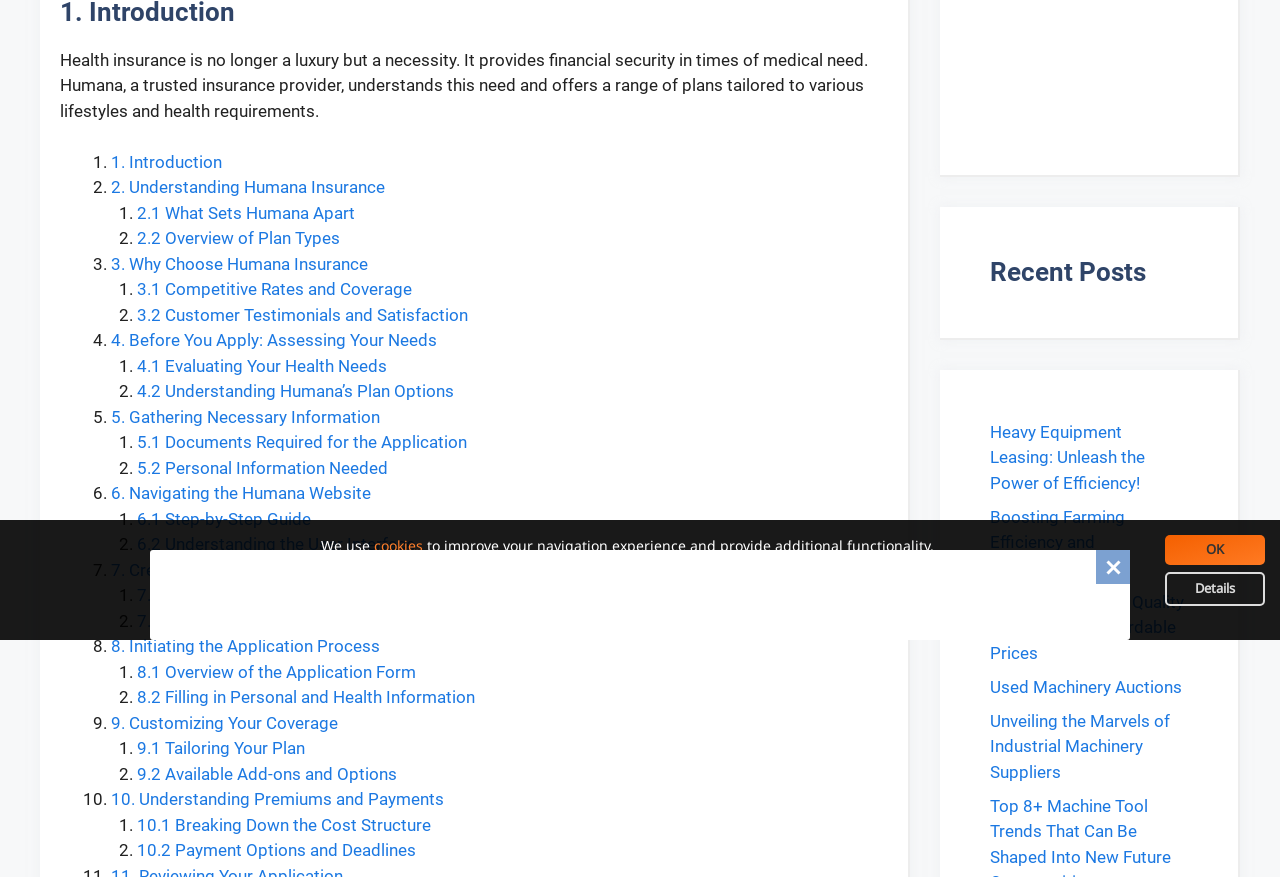Using the description "5.2 Personal Information Needed", predict the bounding box of the relevant HTML element.

[0.107, 0.522, 0.303, 0.545]